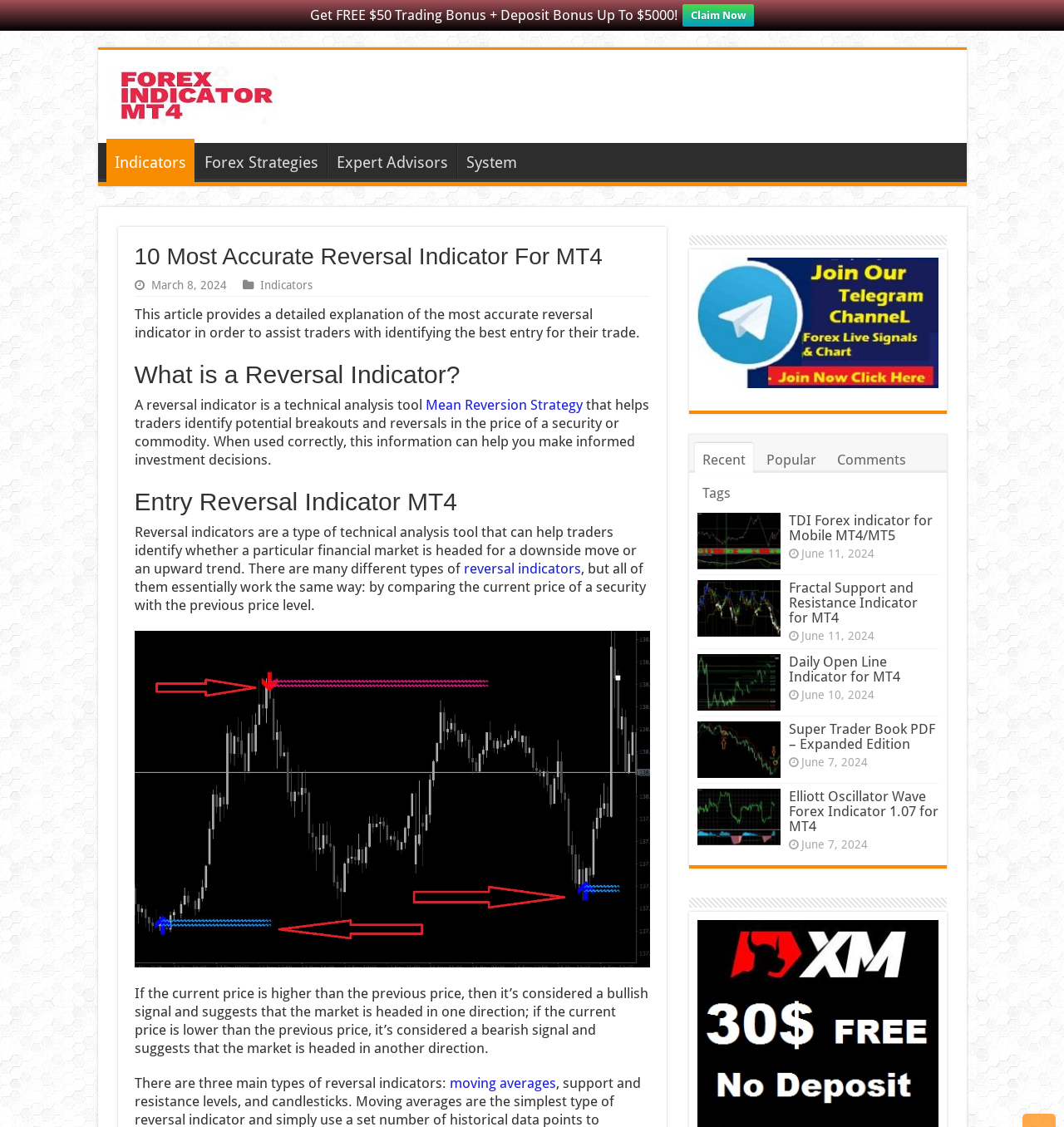Please specify the bounding box coordinates of the area that should be clicked to accomplish the following instruction: "Check the details of the Elliott Oscillator Wave Forex Indicator 1.07 for MT4". The coordinates should consist of four float numbers between 0 and 1, i.e., [left, top, right, bottom].

[0.741, 0.699, 0.882, 0.74]